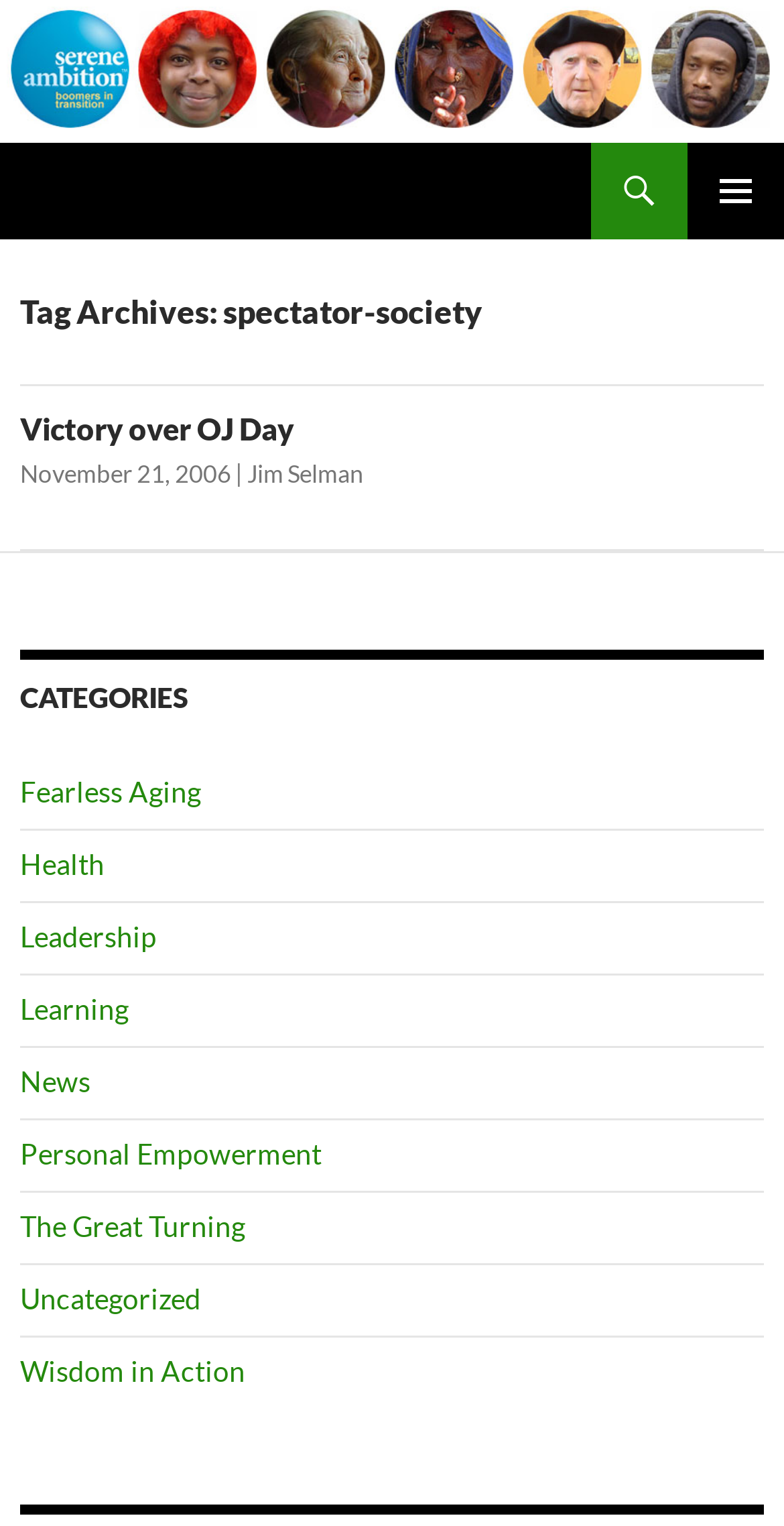Identify the bounding box coordinates for the UI element described as follows: Personal Empowerment. Use the format (top-left x, top-left y, bottom-right x, bottom-right y) and ensure all values are floating point numbers between 0 and 1.

[0.026, 0.745, 0.41, 0.768]